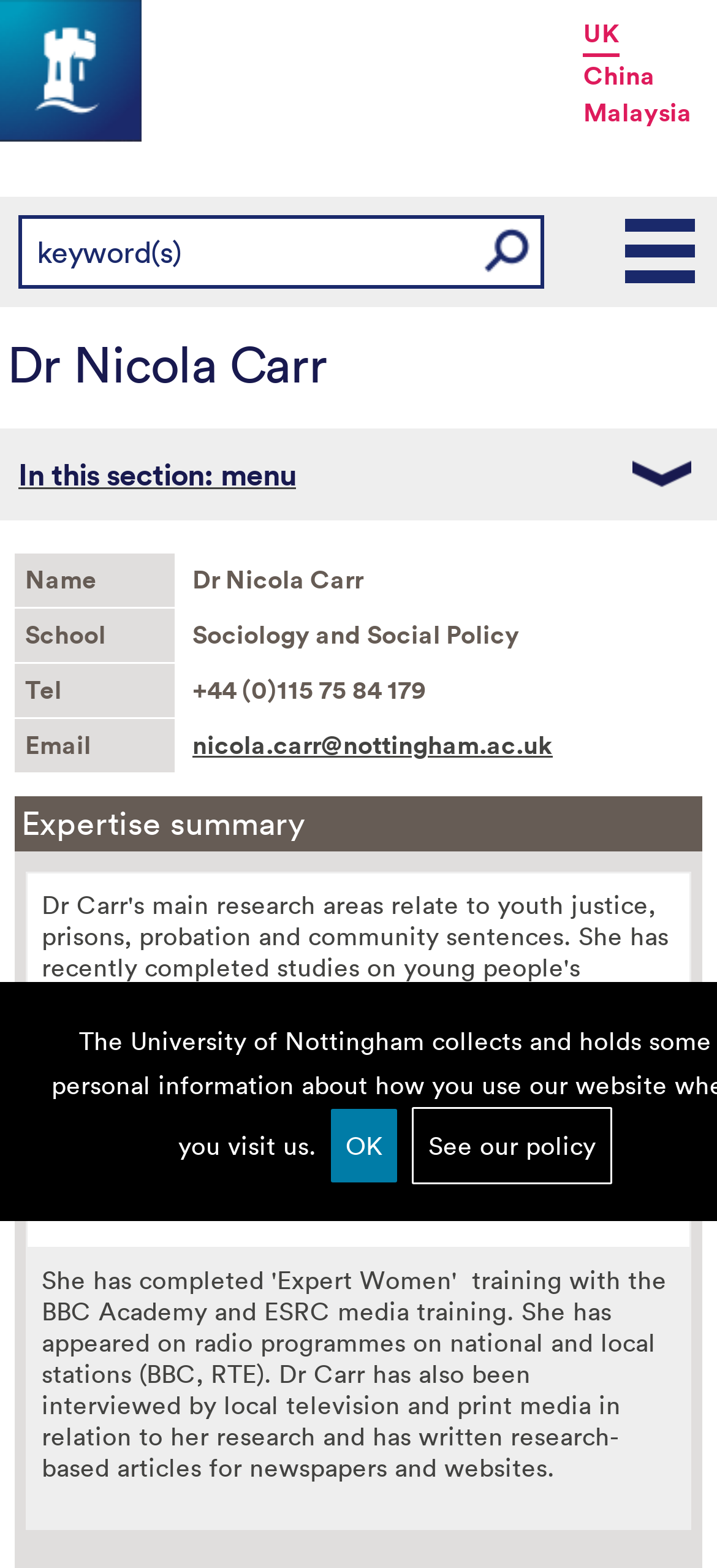Please find and report the bounding box coordinates of the element to click in order to perform the following action: "Read more about Dr Nicola Carr's expertise". The coordinates should be expressed as four float numbers between 0 and 1, in the format [left, top, right, bottom].

[0.02, 0.508, 0.98, 0.543]